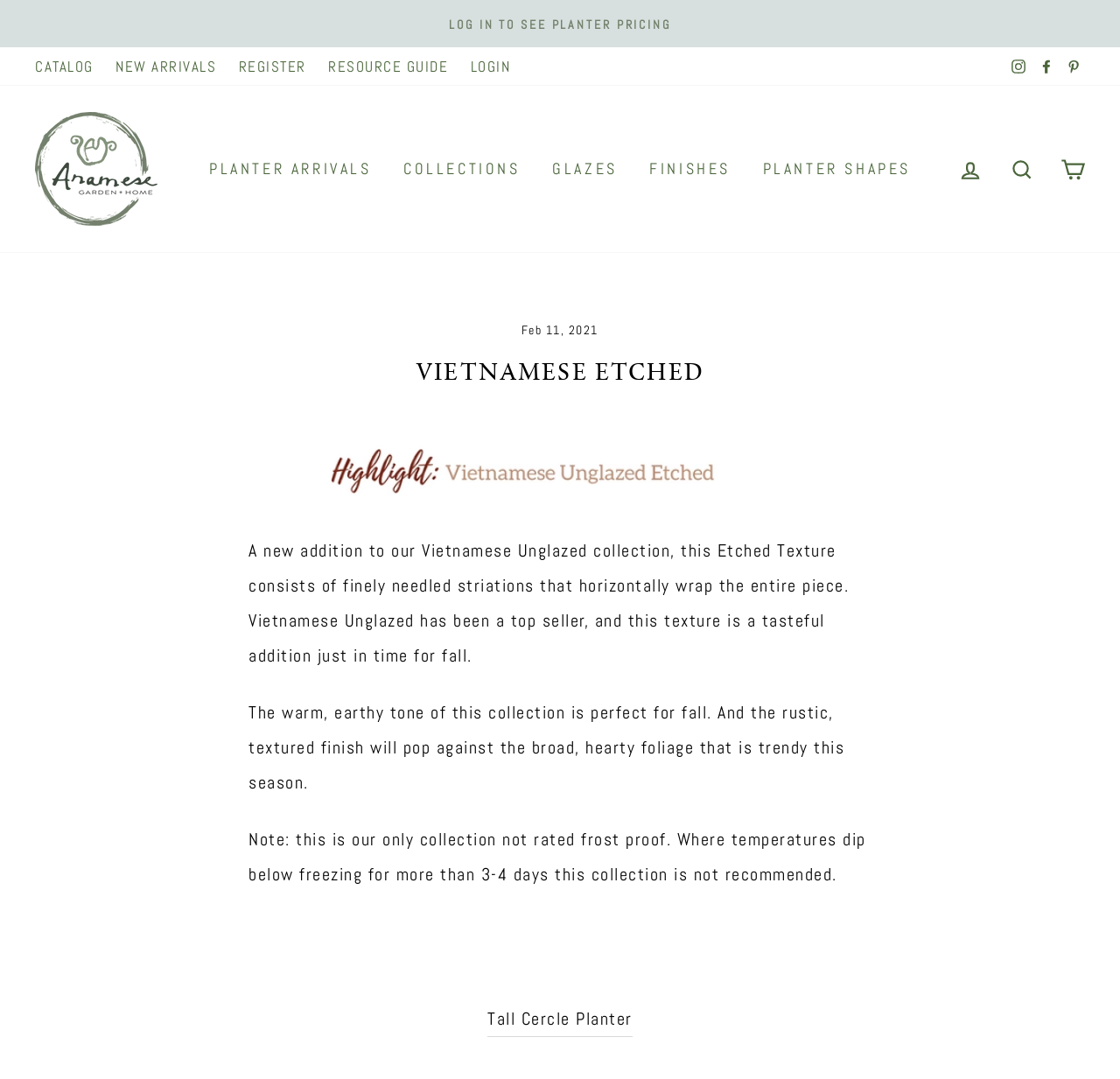Is the planter collection described on this webpage frost proof?
Please describe in detail the information shown in the image to answer the question.

I determined the answer by reading the text on the webpage, which states 'Note: this is our only collection not rated frost proof.' This suggests that the planter collection described on this webpage is not frost proof.